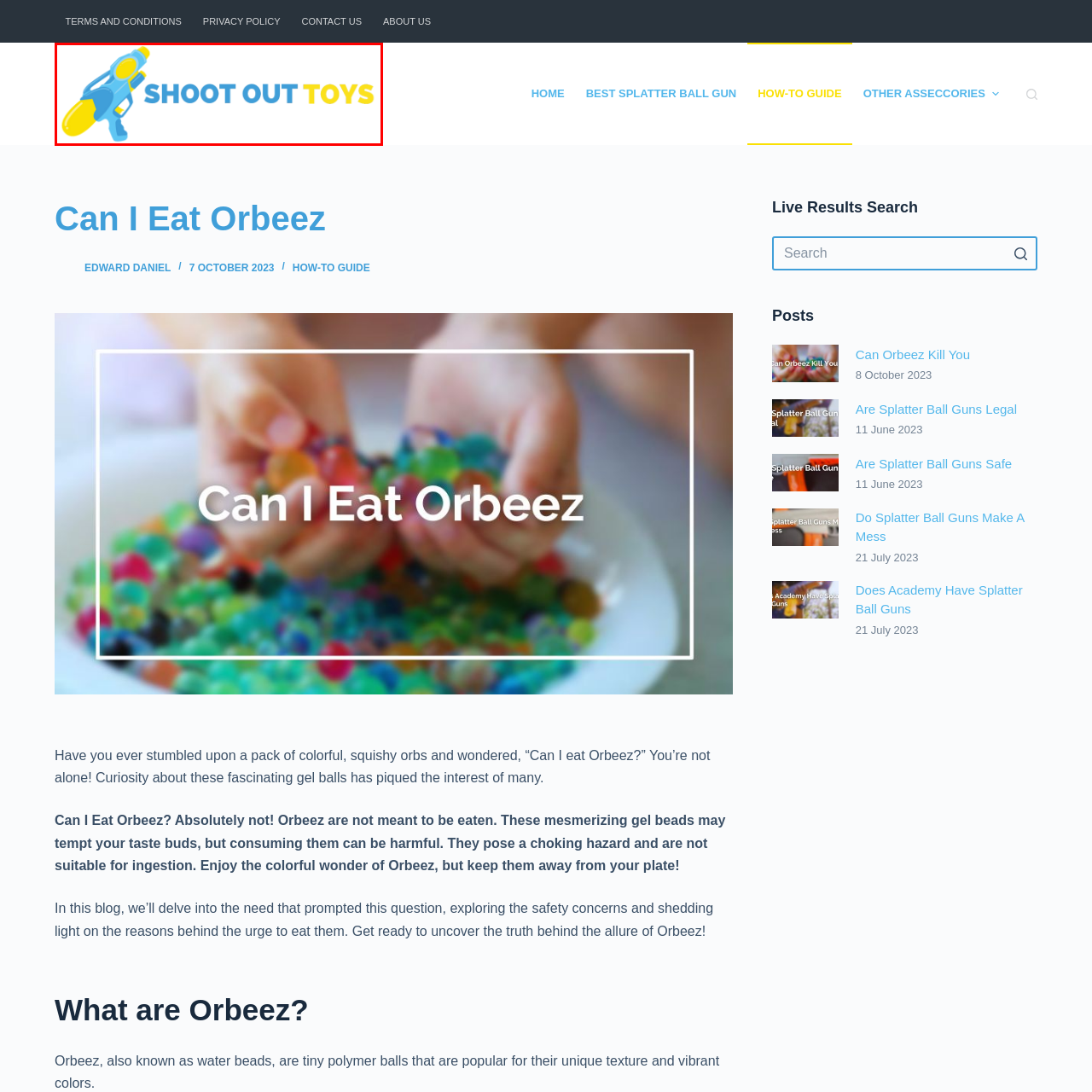What type of activities does the brand encourage?
Analyze the image marked by the red bounding box and respond with an in-depth answer considering the visual clues.

The logo of 'Shoot Out Toys' is examined, and the description mentions that the brand is dedicated to offering engaging toys that encourage active play, which implies that the brand promotes outdoor activities that require physical engagement.